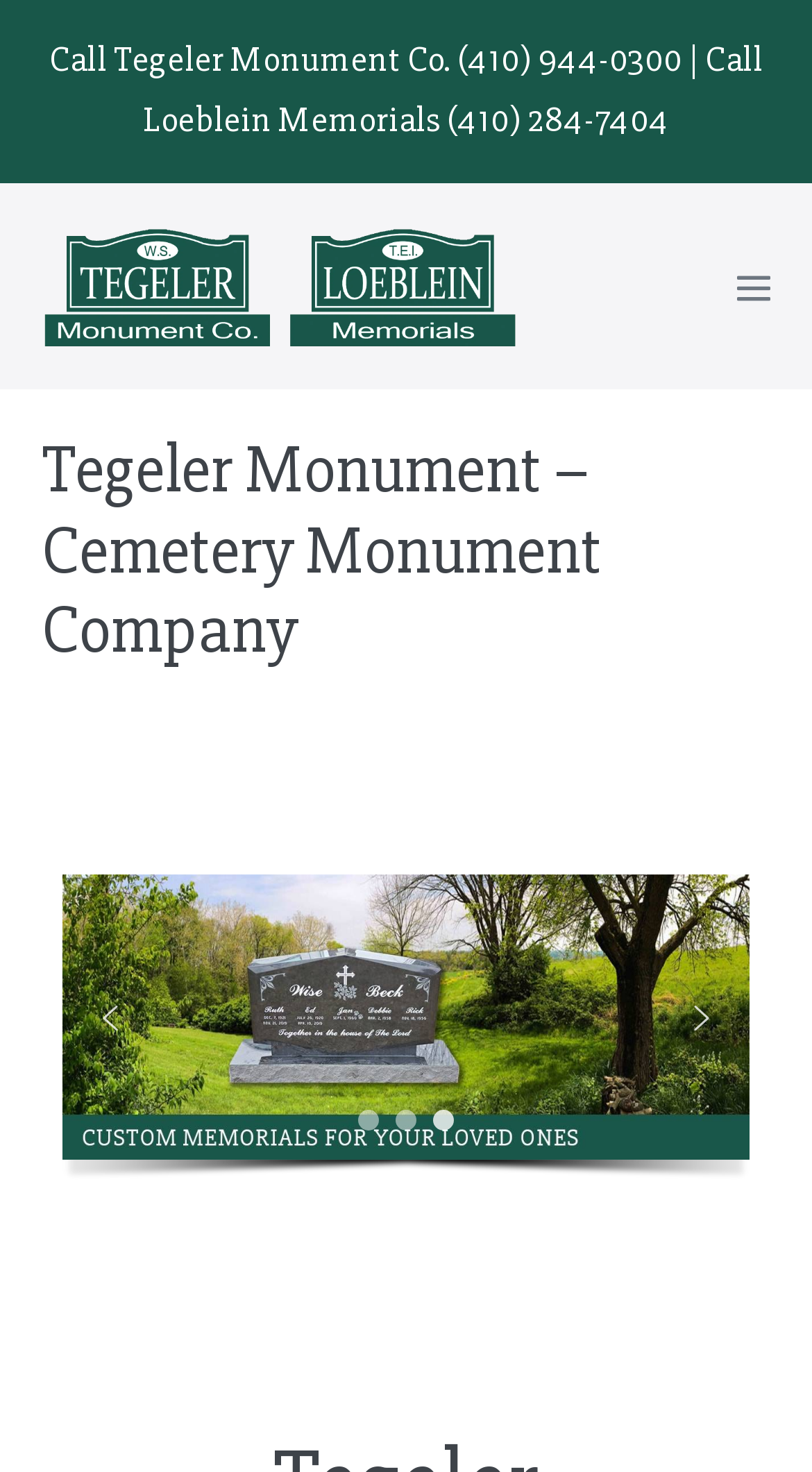Bounding box coordinates should be provided in the format (top-left x, top-left y, bottom-right x, bottom-right y) with all values between 0 and 1. Identify the bounding box for this UI element: aria-label="Image Slide 2"

[0.441, 0.754, 0.467, 0.768]